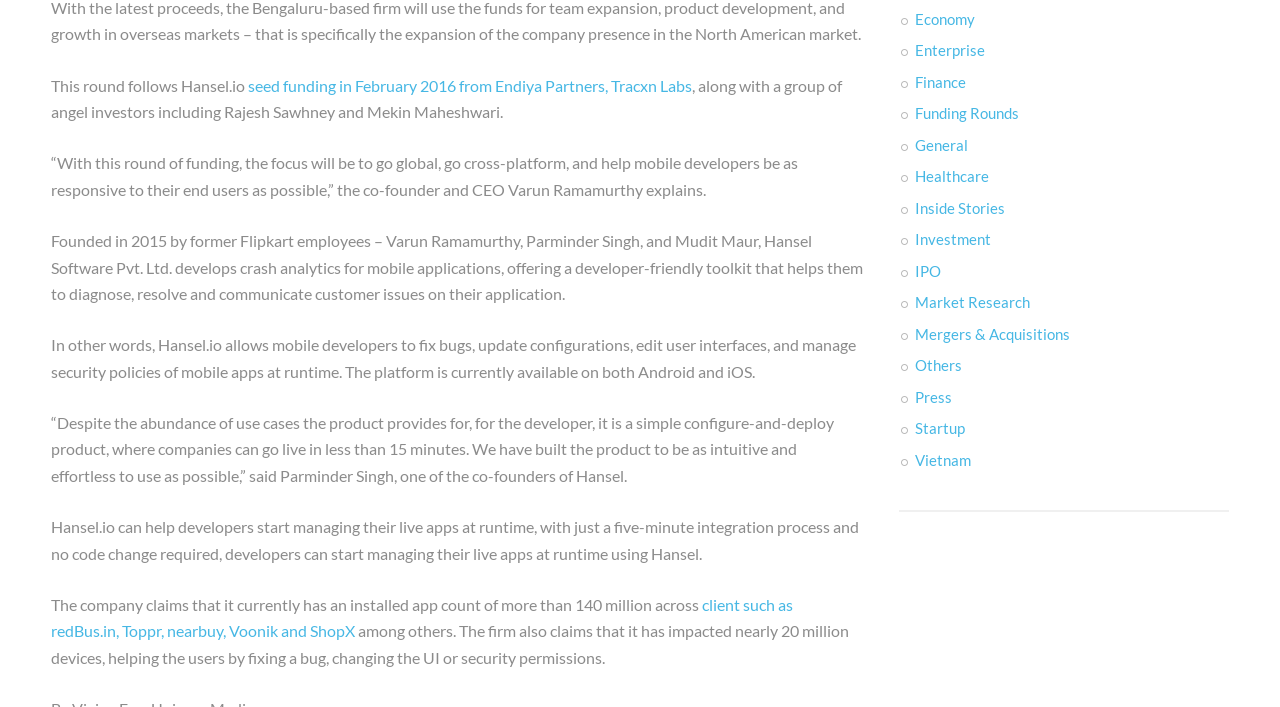Highlight the bounding box coordinates of the element you need to click to perform the following instruction: "View client list."

[0.04, 0.842, 0.62, 0.906]